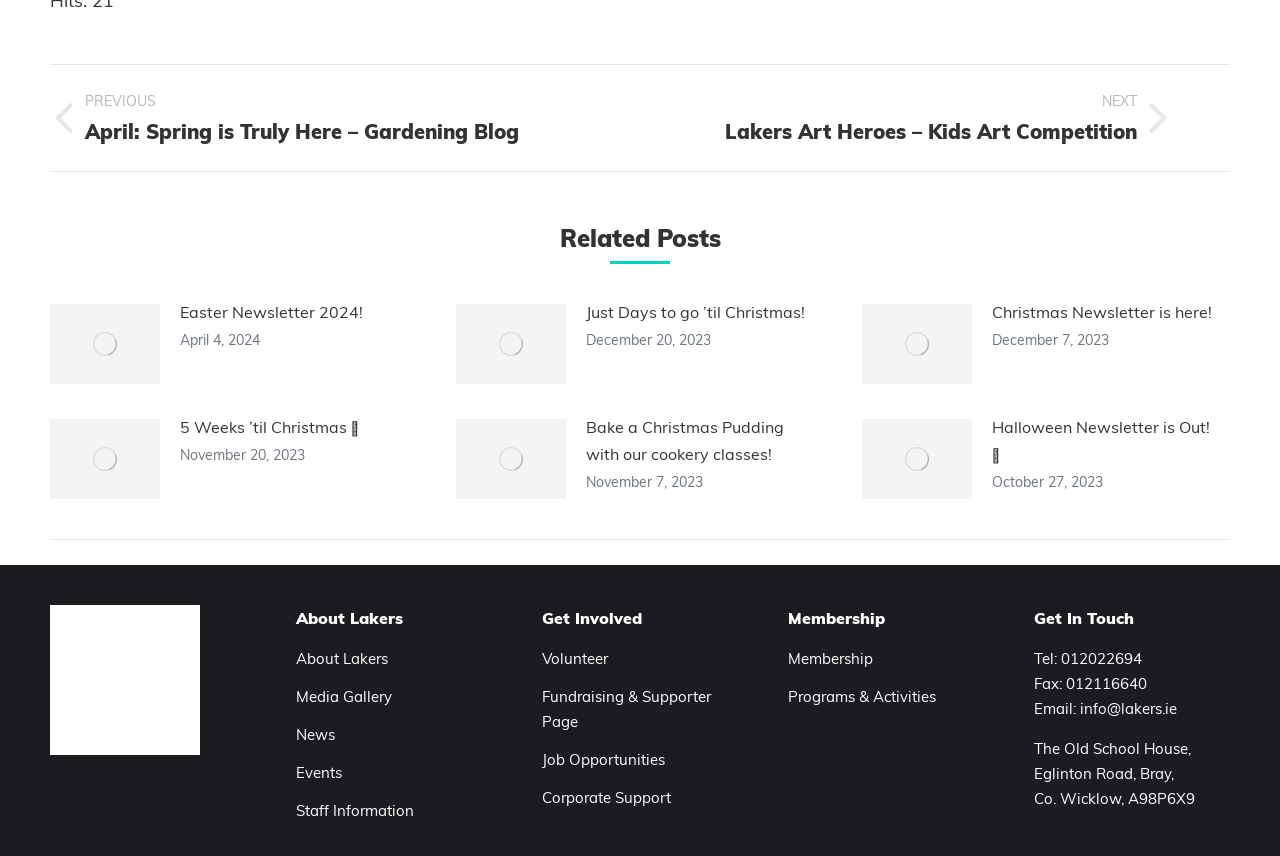Please find the bounding box coordinates of the clickable region needed to complete the following instruction: "View the 'Easter Newsletter 2024!' article". The bounding box coordinates must consist of four float numbers between 0 and 1, i.e., [left, top, right, bottom].

[0.141, 0.349, 0.284, 0.381]